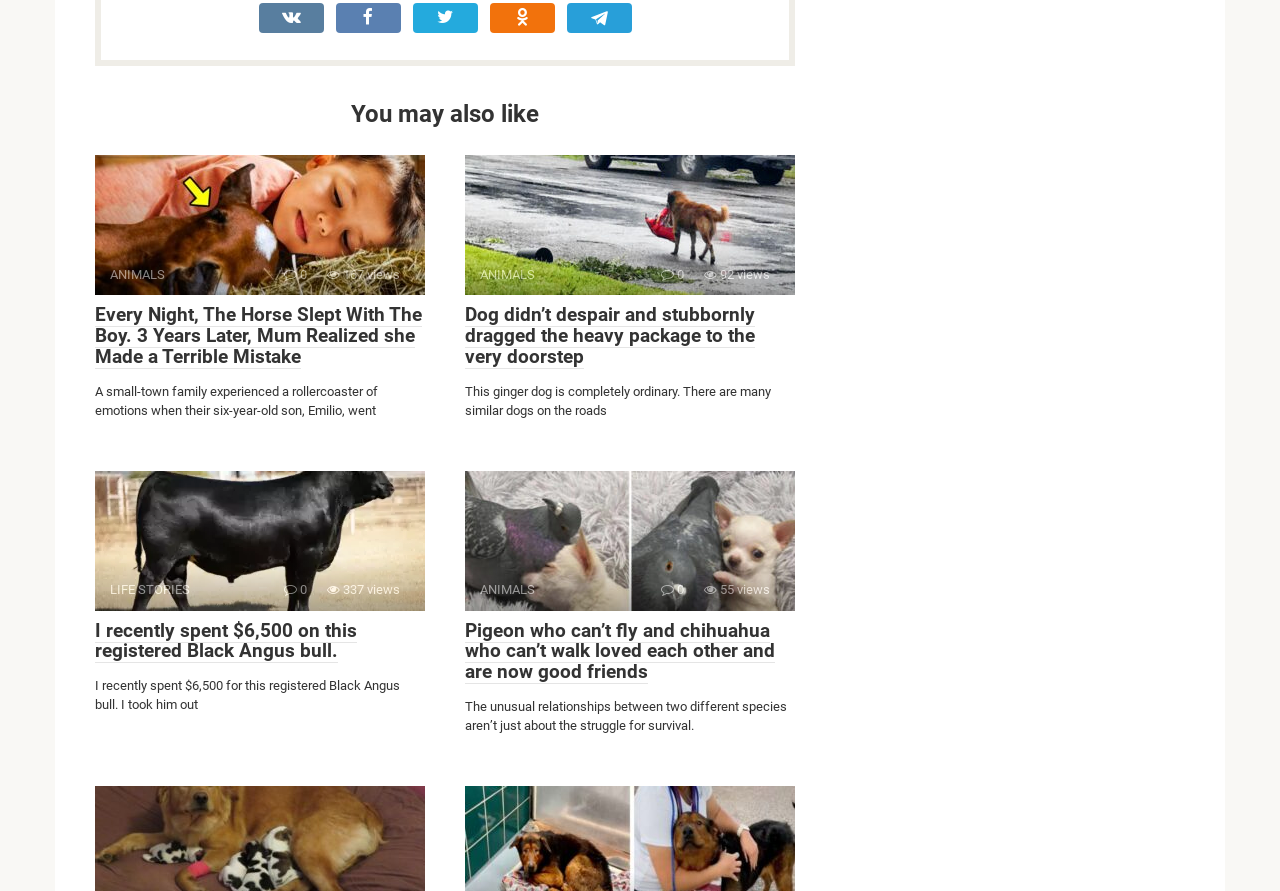What is the category of the first article?
Answer the question with as much detail as you can, using the image as a reference.

The first article has a link with the text 'ANIMALS  0 167 views', which indicates its category.